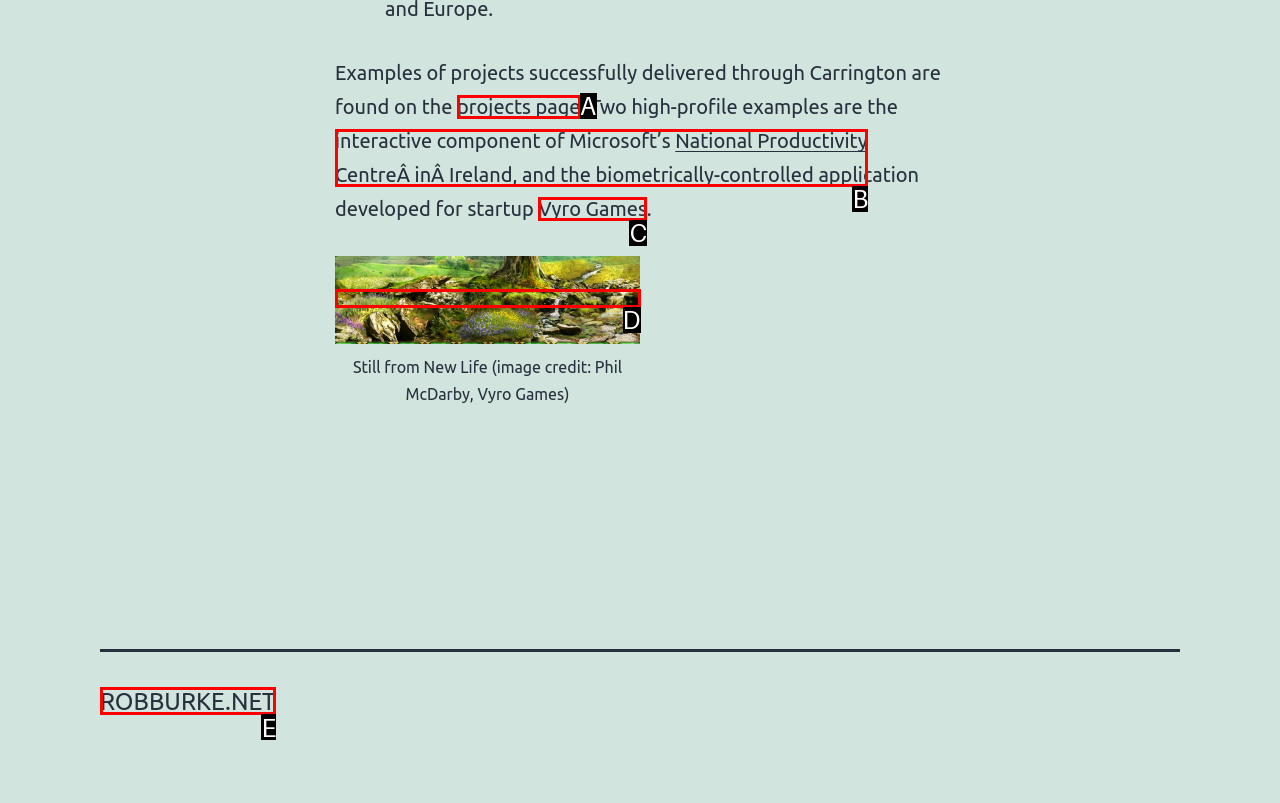Tell me which option best matches the description: robburke.net
Answer with the option's letter from the given choices directly.

E